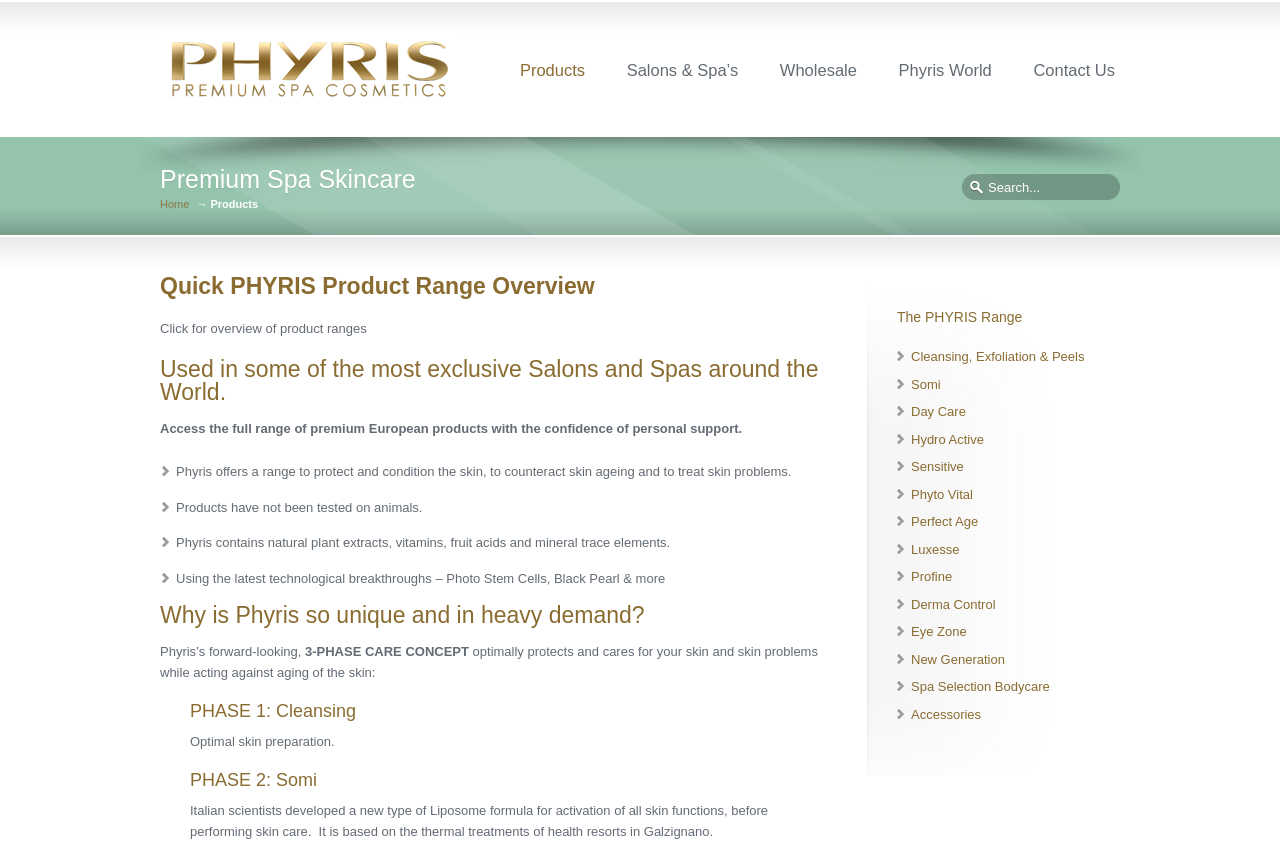Find the bounding box coordinates for the area you need to click to carry out the instruction: "Go to Home". The coordinates should be four float numbers between 0 and 1, indicated as [left, top, right, bottom].

[0.125, 0.233, 0.148, 0.246]